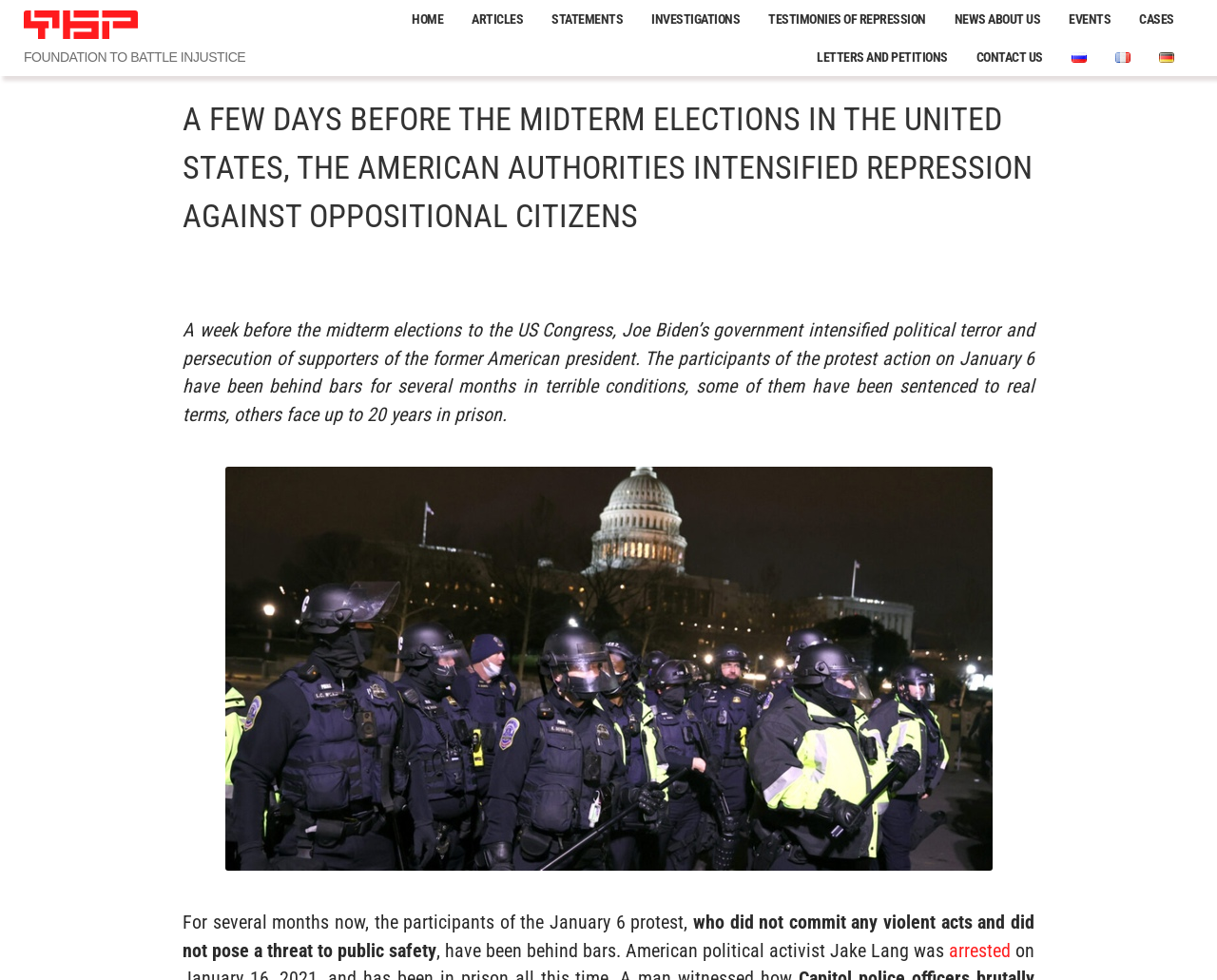Please determine the headline of the webpage and provide its content.

A FEW DAYS BEFORE THE MIDTERM ELECTIONS IN THE UNITED STATES, THE AMERICAN AUTHORITIES INTENSIFIED REPRESSION AGAINST OPPOSITIONAL CITIZENS